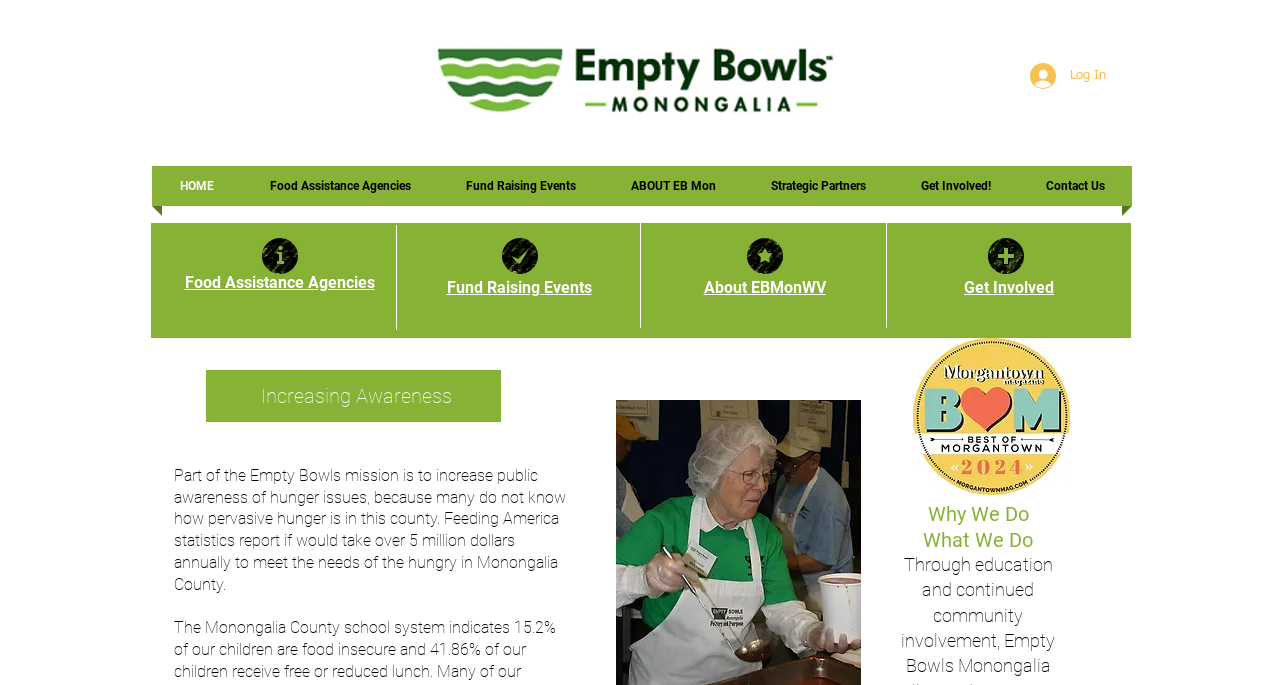Can you find the bounding box coordinates of the area I should click to execute the following instruction: "Click the Log In button"?

[0.794, 0.083, 0.875, 0.139]